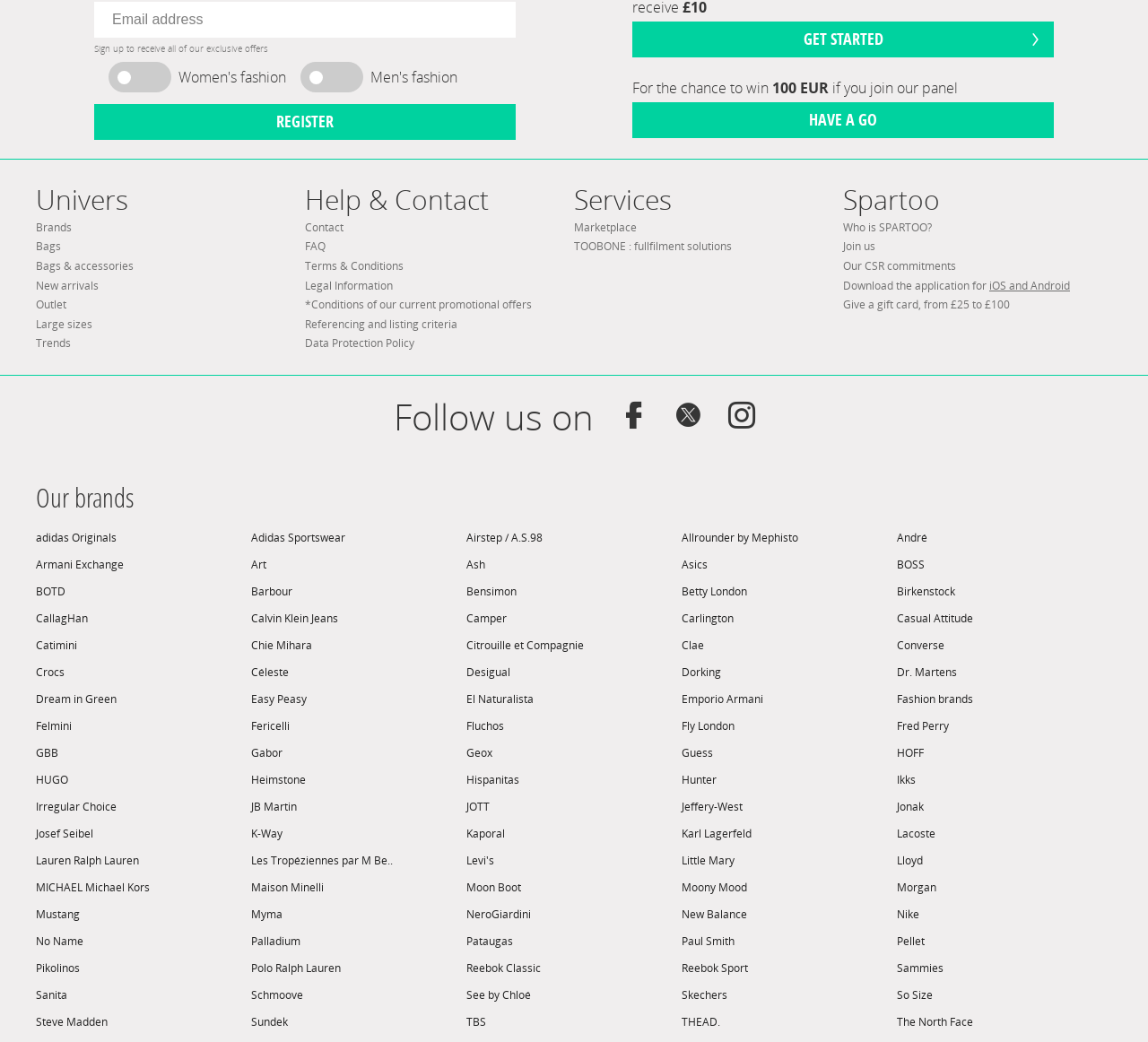Locate the coordinates of the bounding box for the clickable region that fulfills this instruction: "Call (902) 489-4763".

None